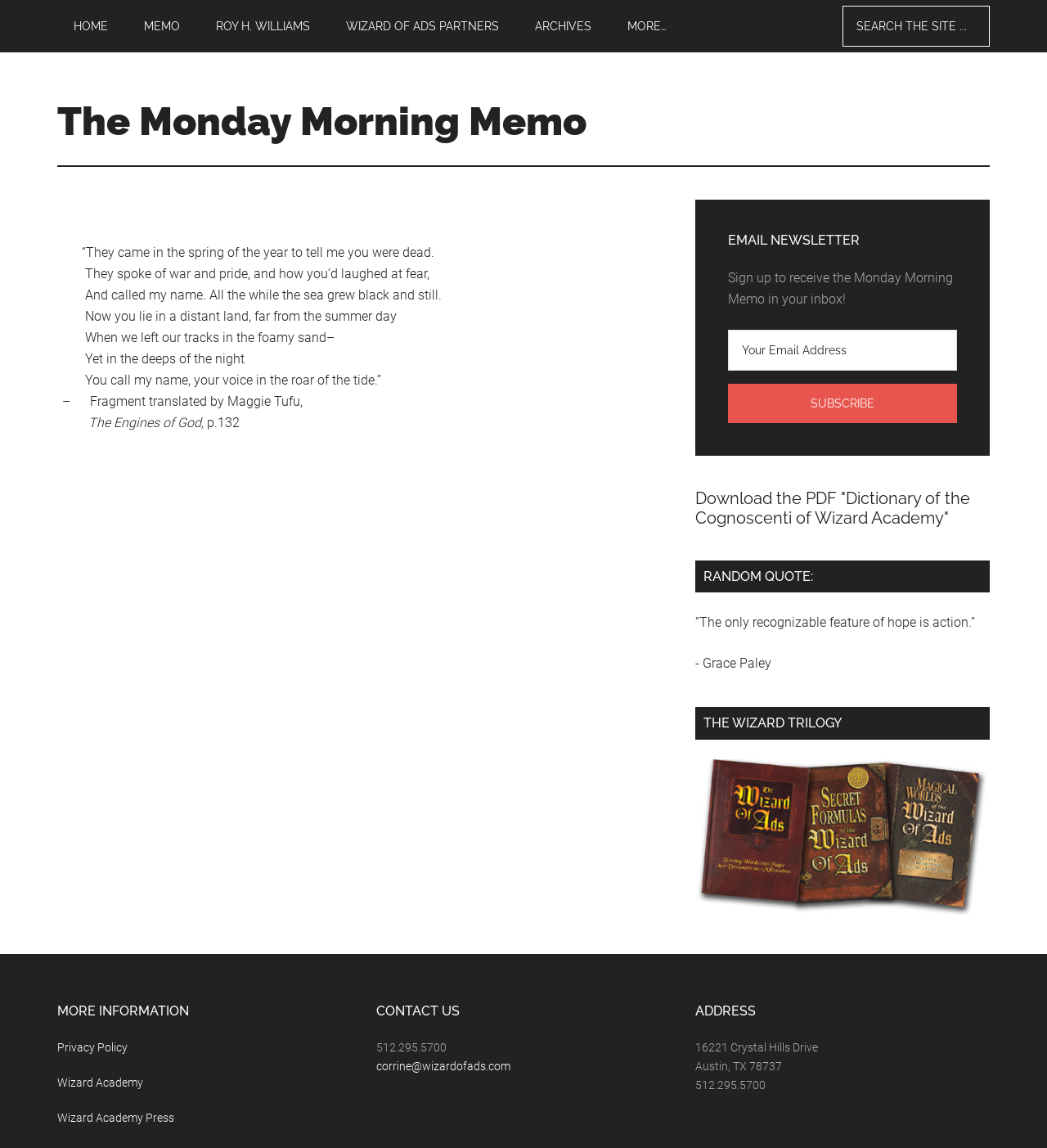Craft a detailed narrative of the webpage's structure and content.

This webpage is a blog post titled "The Monday Morning Memo" with a poetic passage about death and memory. At the top, there is a navigation menu with seven links: "HOME", "MEMO", "ROY H. WILLIAMS", "WIZARD OF ADS PARTNERS", "ARCHIVES", and "MORE…". To the right of the navigation menu, there is a search bar with a "Search" button.

Below the navigation menu, the title "The Monday Morning Memo" is displayed prominently. The main content of the page is a poem, divided into seven stanzas, which describes a person's death and the speaker's memories of them. The poem is formatted with indentation and line breaks to create a sense of rhythm.

To the right of the main content, there is a sidebar with several sections. The first section is titled "EMAIL NEWSLETTER" and allows users to sign up to receive the Monday Morning Memo in their inbox. Below this, there is a section titled "Download the PDF 'Dictionary of the Cognoscenti of Wizard Academy'" with a link to download the PDF. Further down, there is a section titled "RANDOM QUOTE:" with a quote from Grace Paley. Below this, there is a section titled "THE WIZARD TRILOGY" with an image.

At the bottom of the page, there are several links and pieces of contact information. There is a section titled "MORE INFORMATION" with links to "Privacy Policy", "Wizard Academy", and "Wizard Academy Press". Next to this, there is a section titled "CONTACT US" with a phone number and email address. Finally, there is a section titled "ADDRESS" with a physical address and phone number.